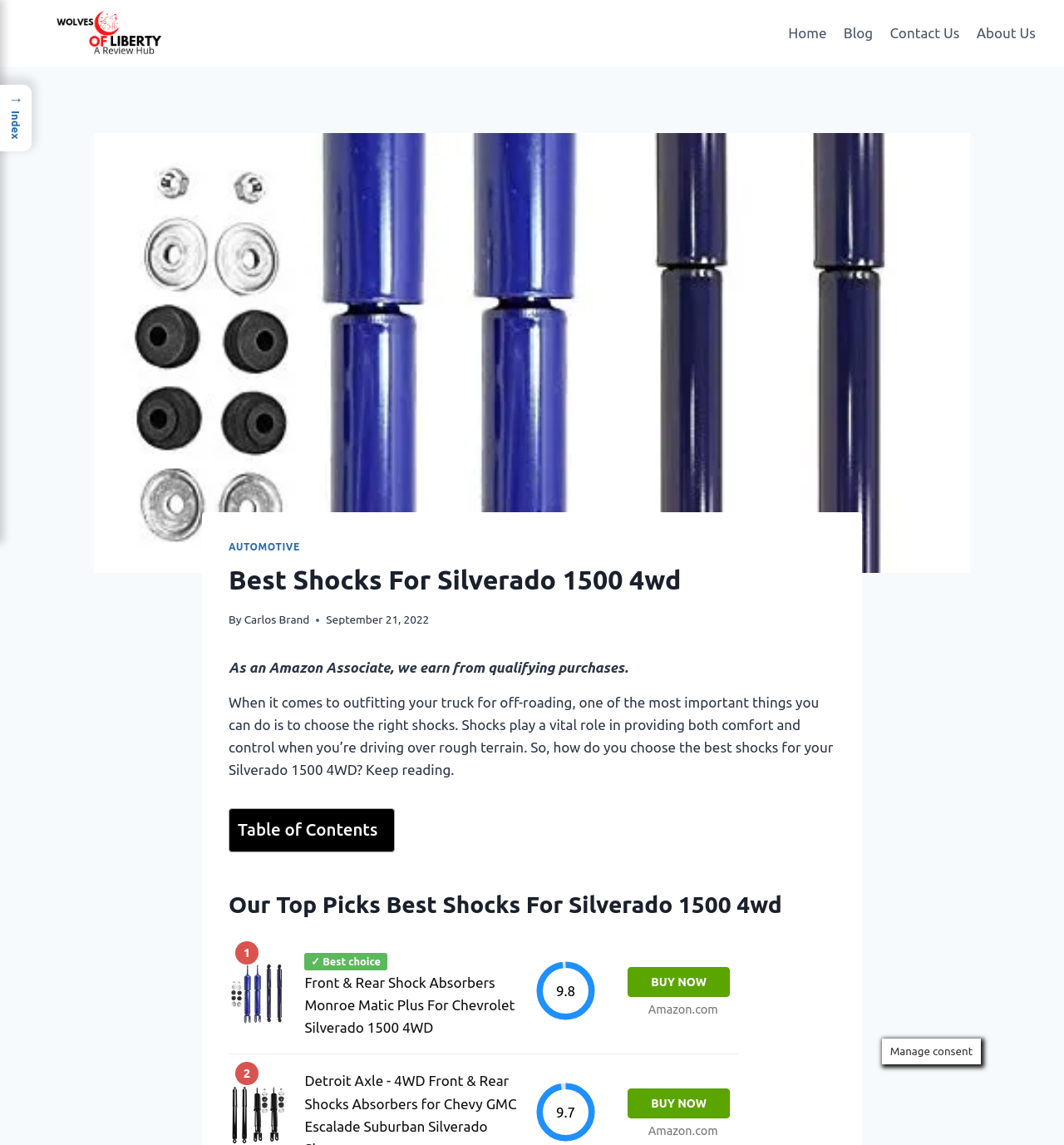What is the purpose of shocks in off-roading?
Please respond to the question with a detailed and well-explained answer.

I read the introductory paragraph of the article, which states that shocks play a vital role in providing both comfort and control when driving over rough terrain.